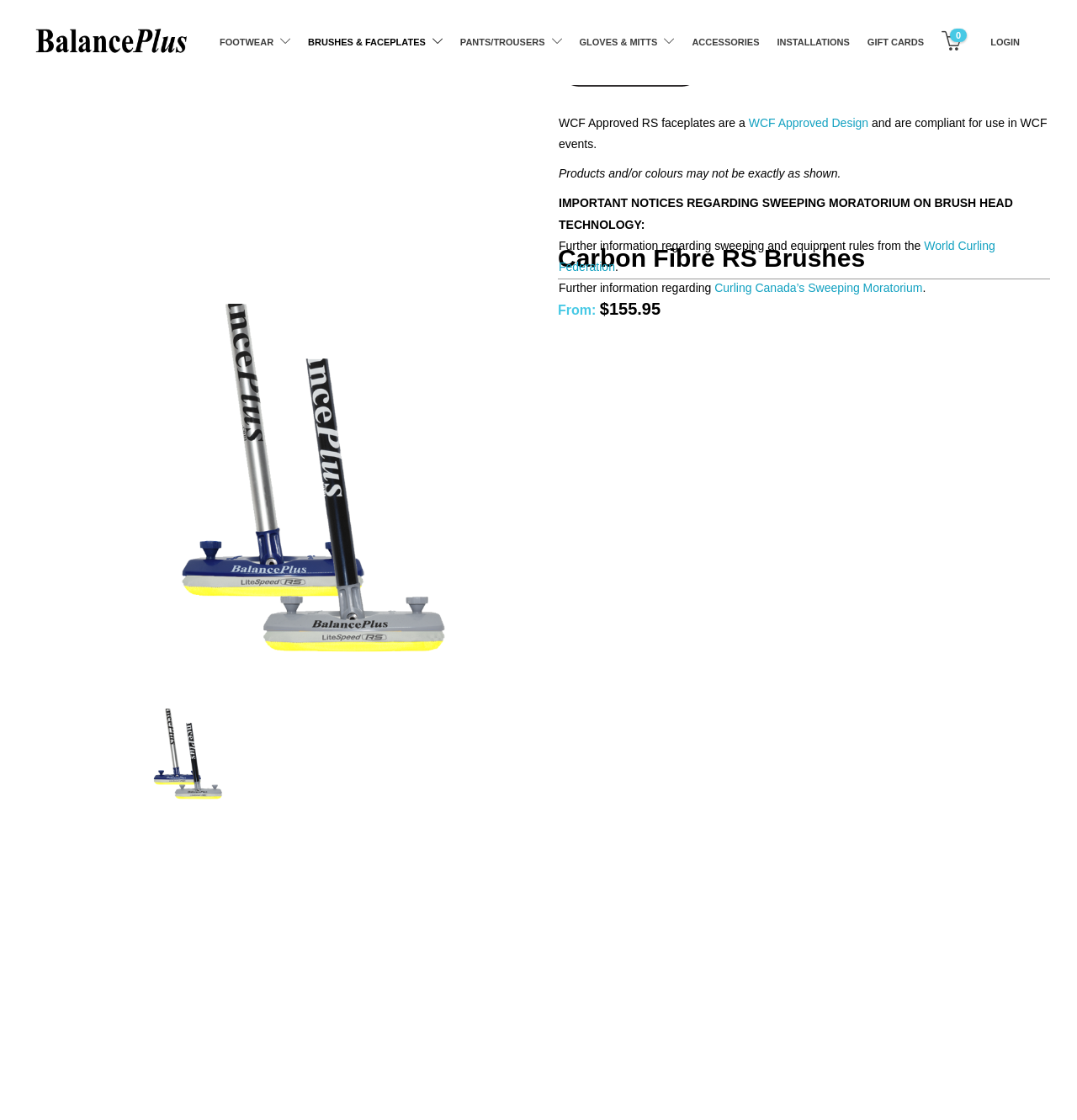Given the description GIFT CARDS, predict the bounding box coordinates of the UI element. Ensure the coordinates are in the format (top-left x, top-left y, bottom-right x, bottom-right y) and all values are between 0 and 1.

[0.805, 0.0, 0.858, 0.075]